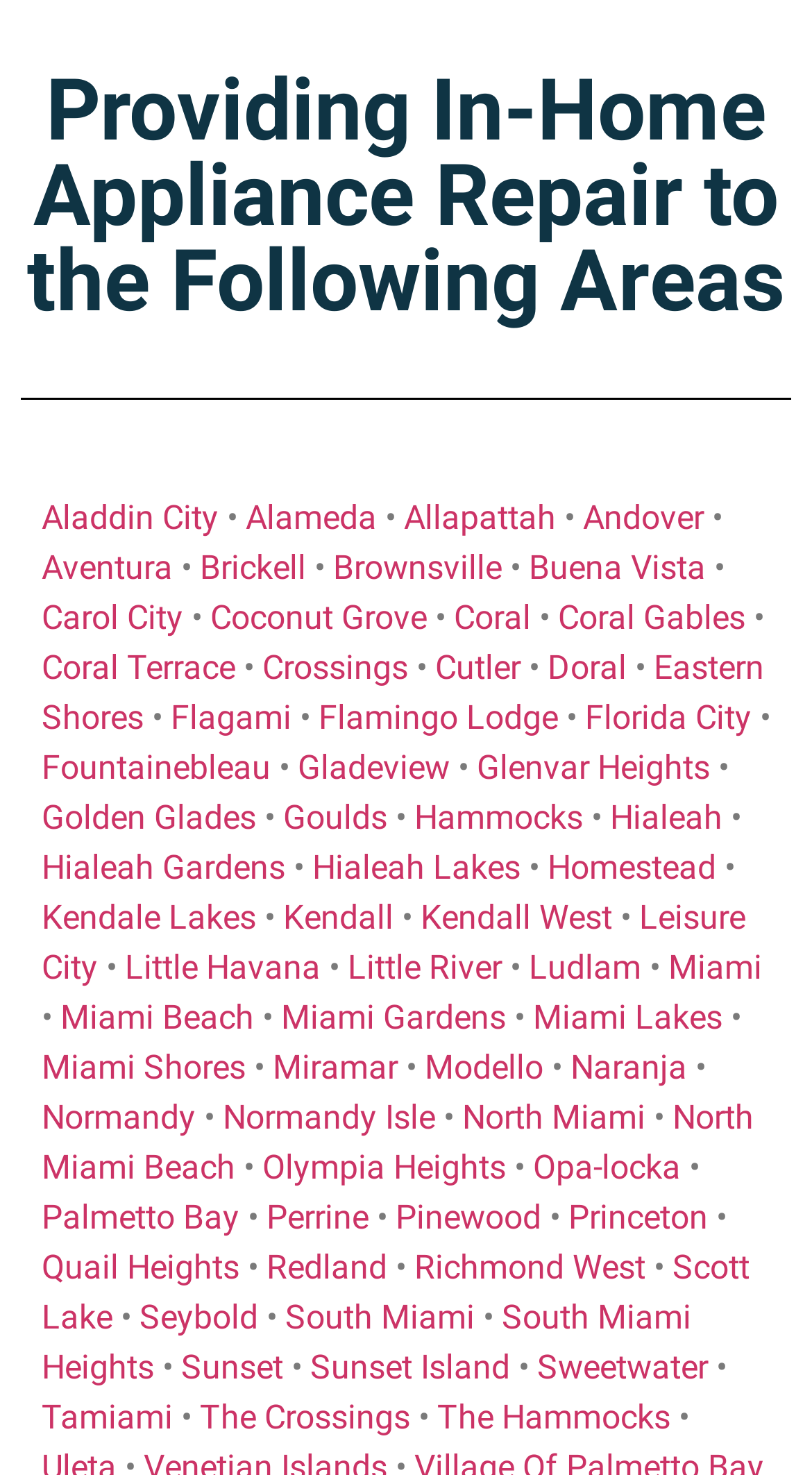Pinpoint the bounding box coordinates of the area that should be clicked to complete the following instruction: "click for more details about SCHOOL TOURS". The coordinates must be given as four float numbers between 0 and 1, i.e., [left, top, right, bottom].

None